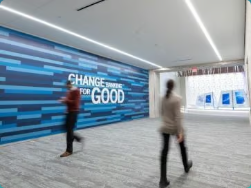Elaborate on all the elements present in the image.

The image depicts a modern office space featuring a striking wall with the phrase "CHANGE FOR GOOD" prominently displayed. The wall is adorned with a vibrant blue design that includes various shades and textures, creating a dynamic visual impact. In the foreground, two individuals are walking through the space, enhancing the lively atmosphere of the environment. The flooring is finished with a light gray carpet, contributing to the contemporary feel of the area. To the right, large windows illuminate the room, suggesting an open and airy feel, while also hinting at additional visual elements behind the glass. The overall design reflects a commitment to innovation and positive change, characteristic of a progressive workplace like Capital One.